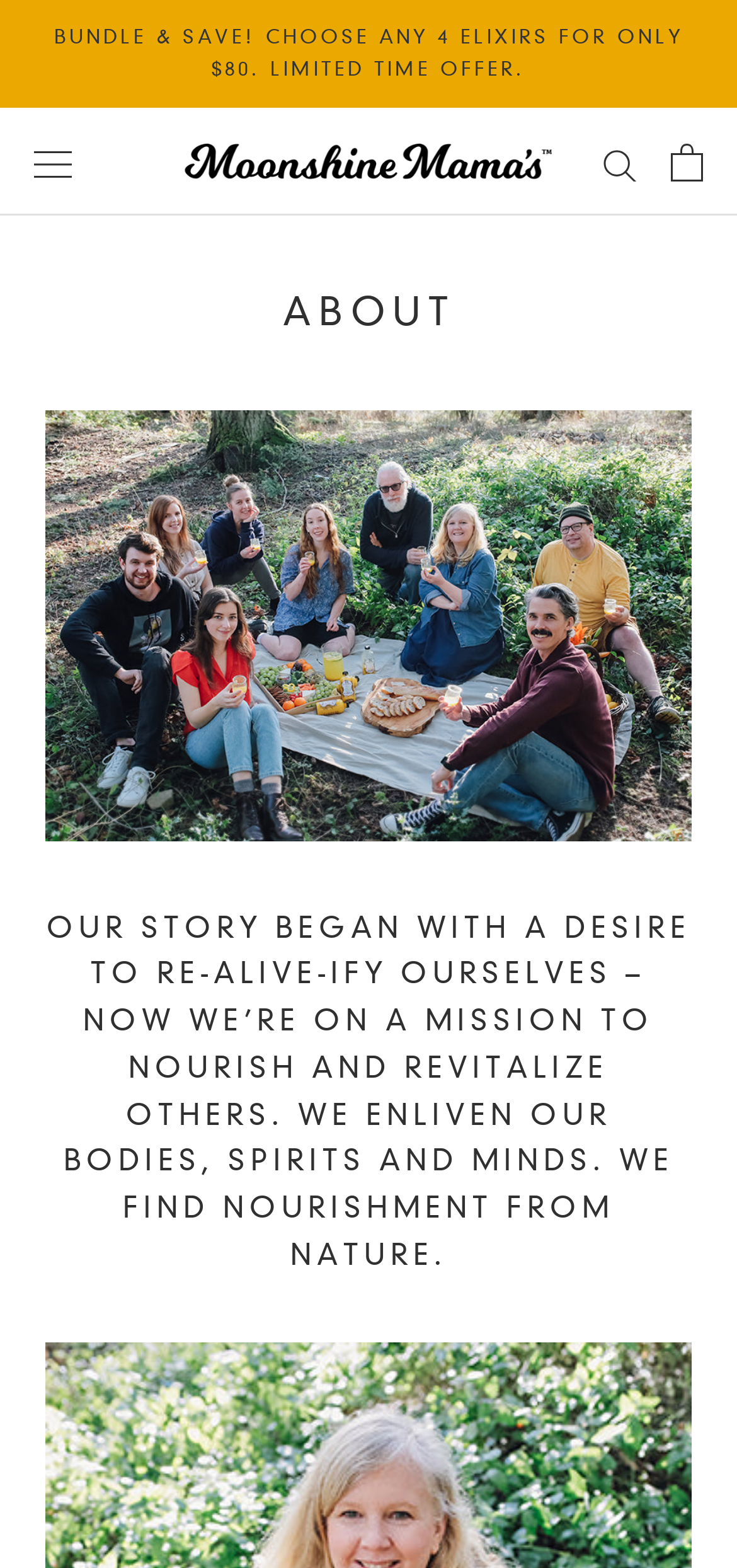Deliver a detailed narrative of the webpage's visual and textual elements.

The webpage is about Moonshine Mama's, a brand that aims to nourish and revitalize others. At the top left of the page, there is a button to open navigation. Next to it, there is a link to the brand's name, accompanied by an image with the same name. 

On the top right, there are three links: "BUNDLE & SAVE! CHOOSE ANY 4 ELIXIRS FOR ONLY $80. LIMITED TIME OFFER.", "Search", and "Open cart". The "BUNDLE & SAVE!" link is a limited-time offer, and it is prominently displayed.

Below the top navigation, there is a header section with a heading that reads "ABOUT". This section takes up most of the width of the page. 

Under the "ABOUT" heading, there is a paragraph that describes the brand's mission. The text explains that the brand's story began with a desire to revitalize themselves, and now they aim to nourish and revitalize others. They enliven their bodies, spirits, and minds, and find nourishment from nature. This paragraph is the main content of the page, and it is centered on the page.